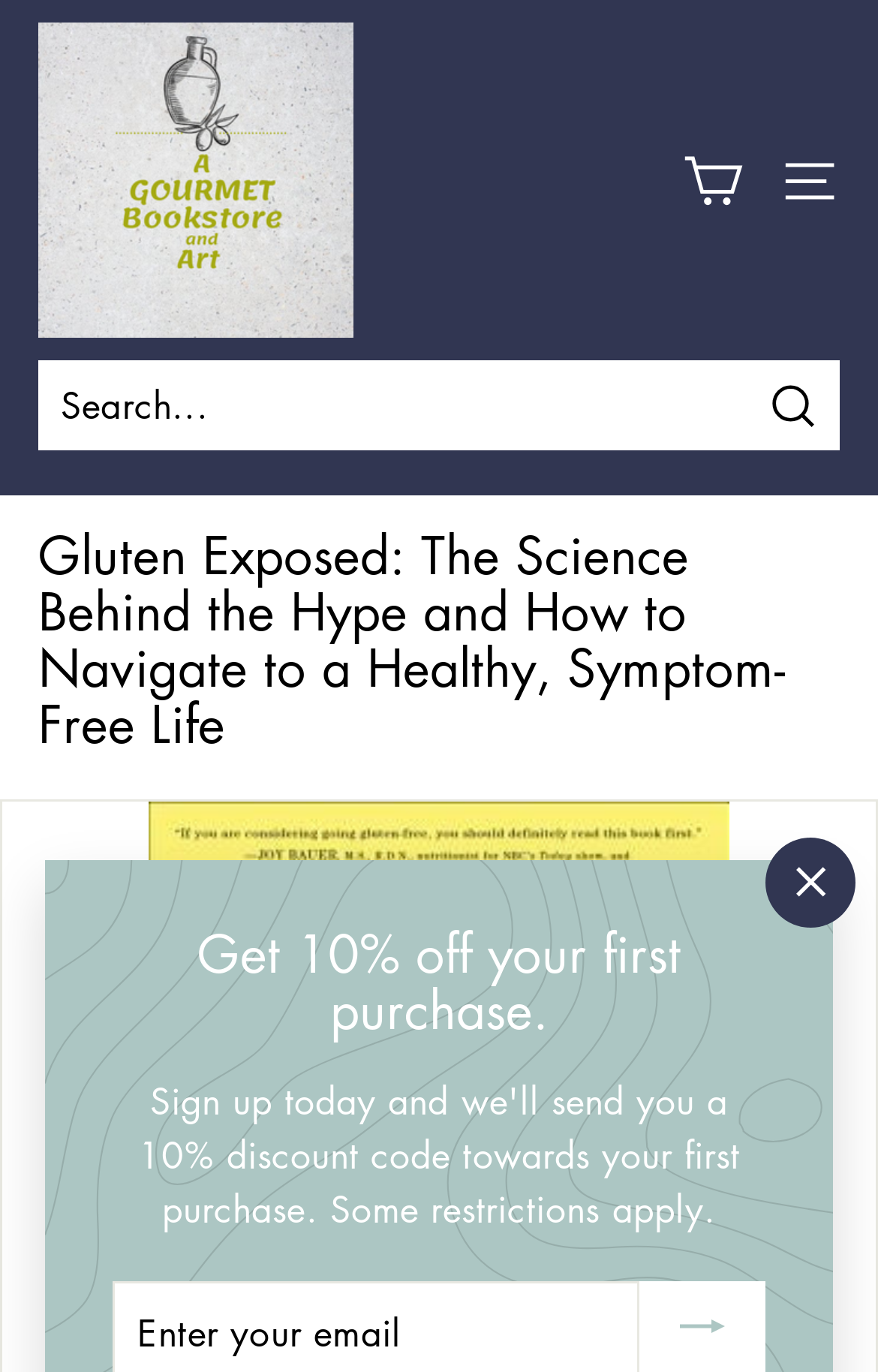Identify the headline of the webpage and generate its text content.

Gluten Exposed: The Science Behind the Hype and How to Navigate to a Healthy, Symptom-Free Life